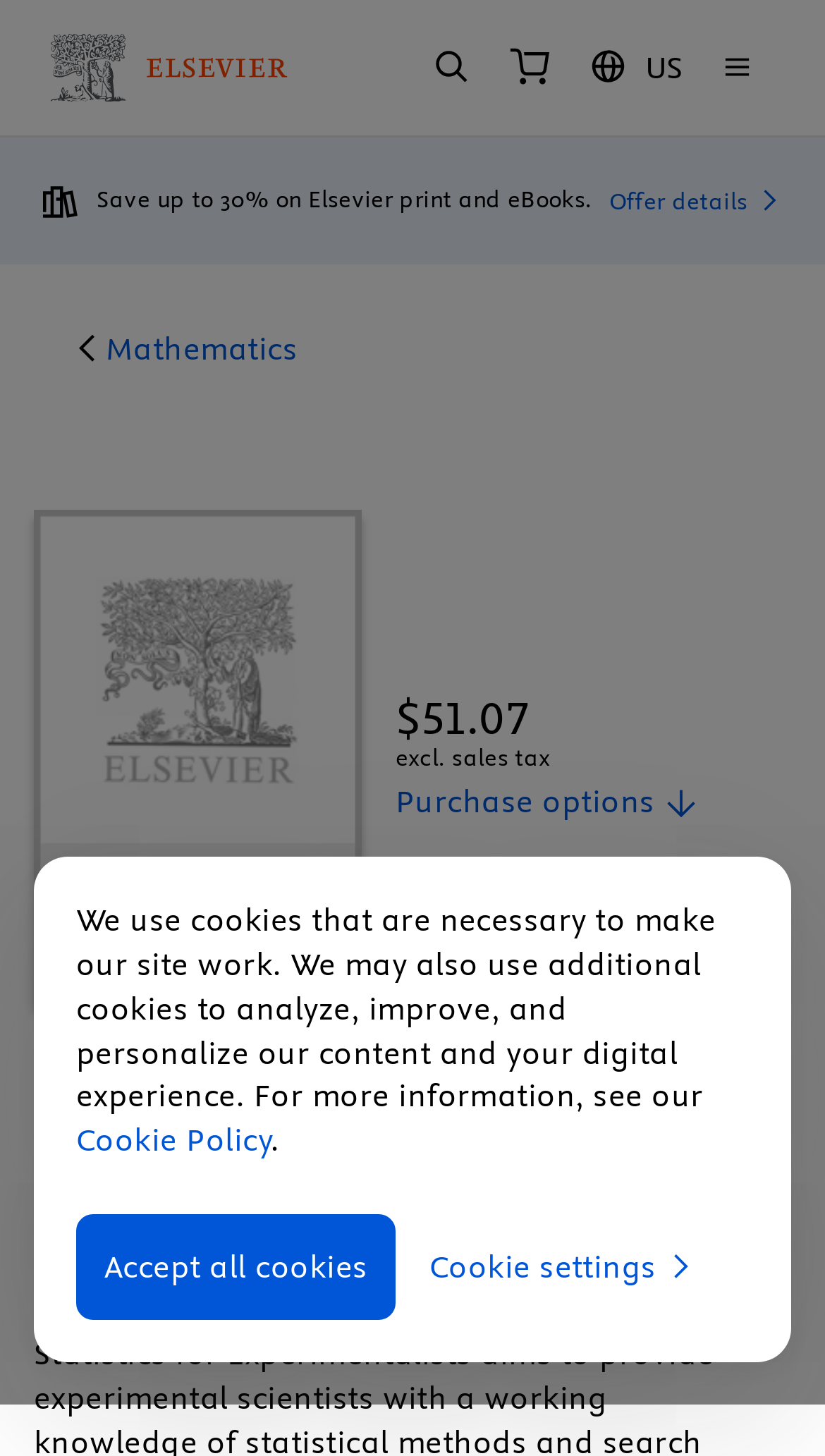Analyze the image and answer the question with as much detail as possible: 
What is the price of the eBook?

I found the answer by looking at the section that displays the book's details, where it shows the price of the eBook as '$51.07'.